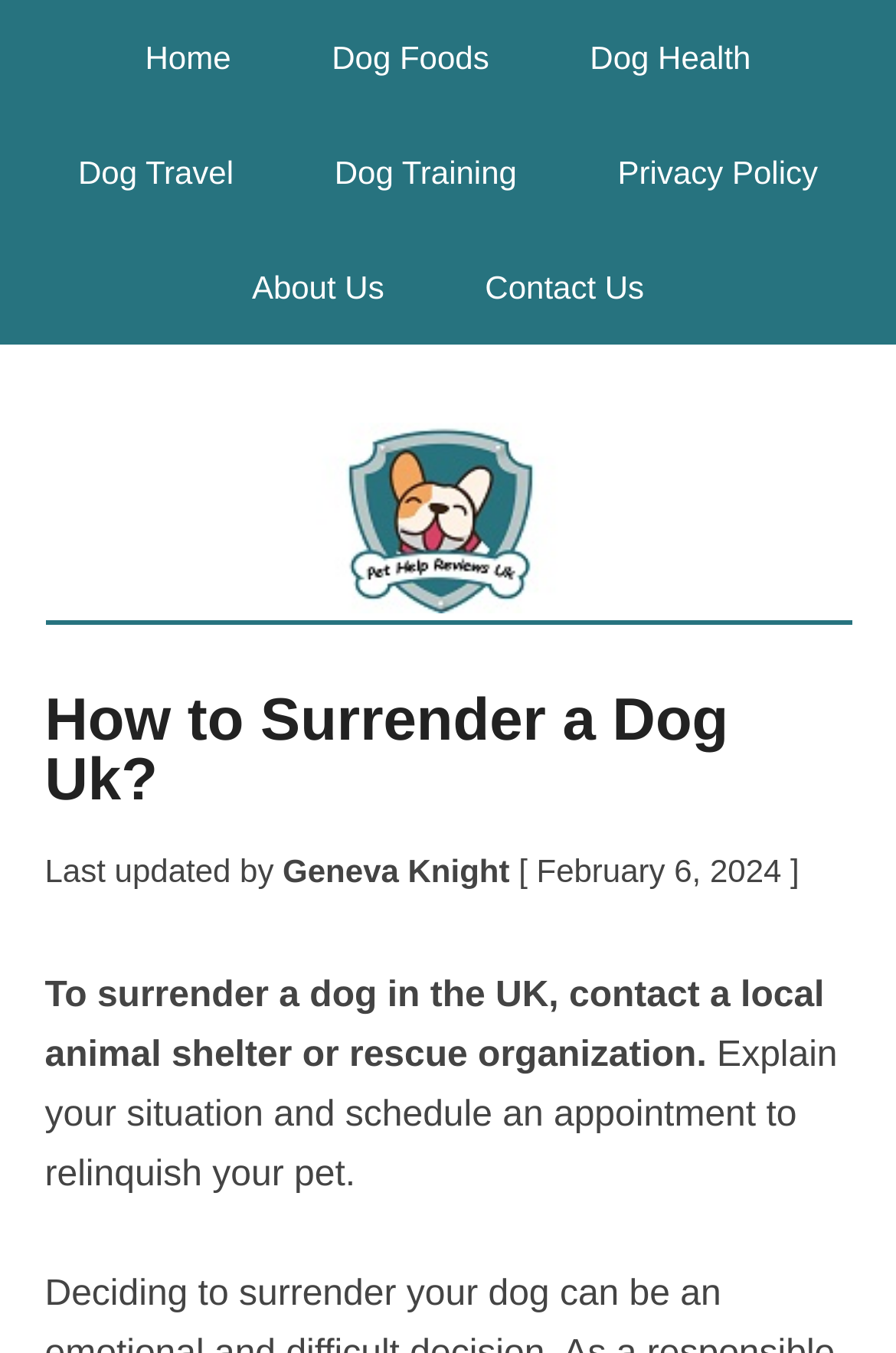Give a one-word or short phrase answer to this question: 
How many navigation links are there?

8